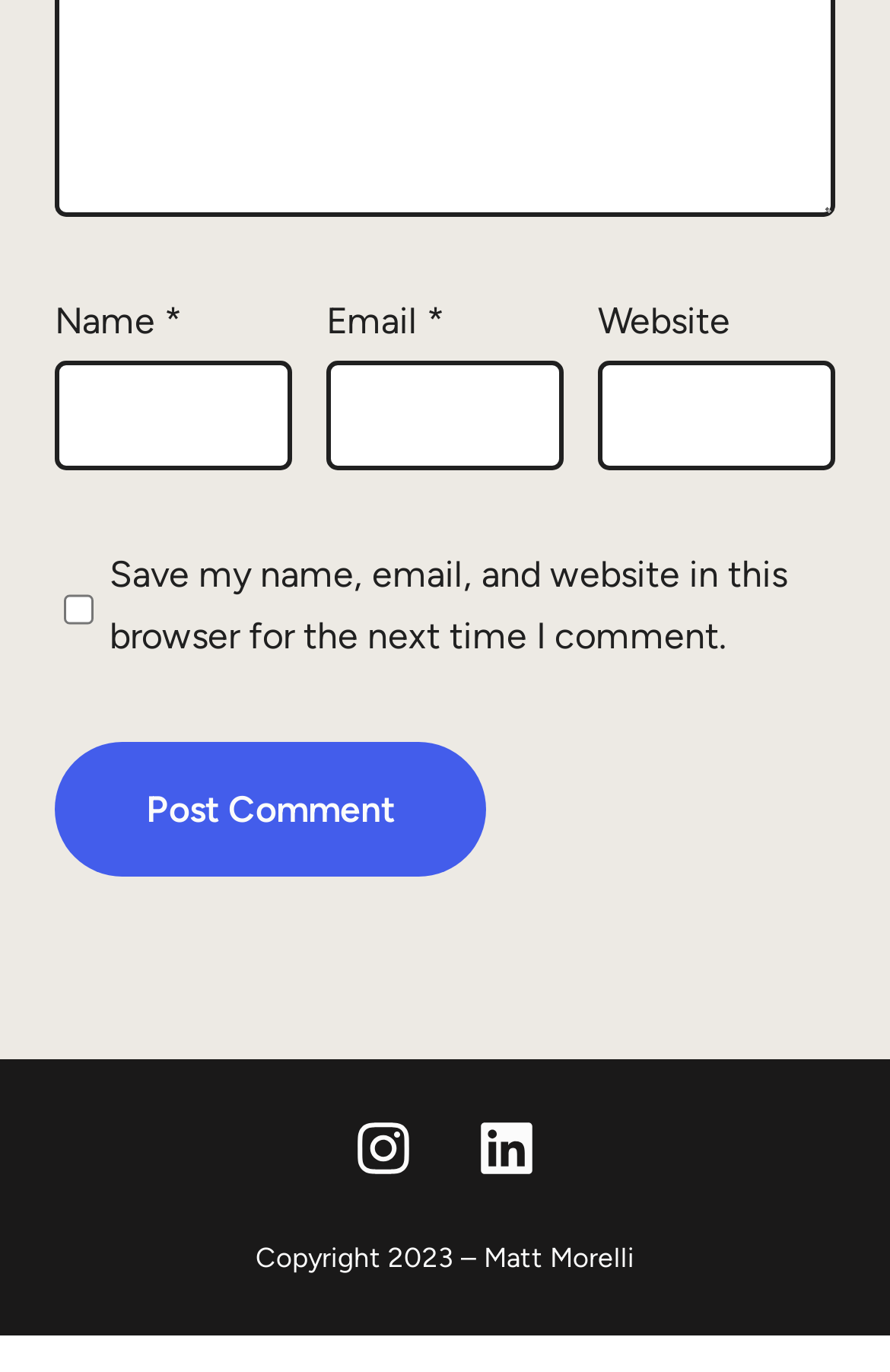Is the website text box required?
Please ensure your answer to the question is detailed and covers all necessary aspects.

The website text box has a required attribute set to True, which means it is a mandatory field to be filled by the user.